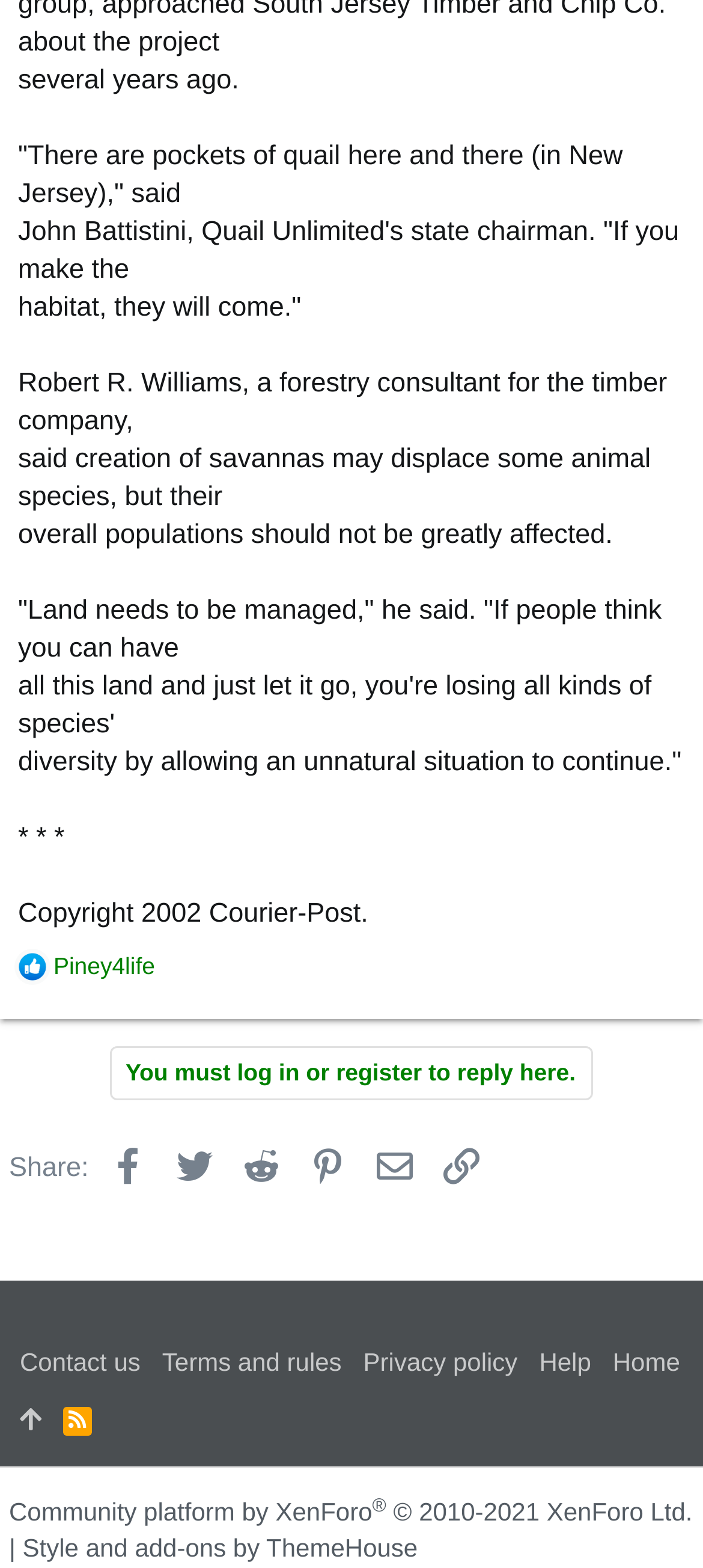Identify the bounding box coordinates of the element to click to follow this instruction: 'Click on 'Share:''. Ensure the coordinates are four float values between 0 and 1, provided as [left, top, right, bottom].

[0.013, 0.735, 0.126, 0.755]